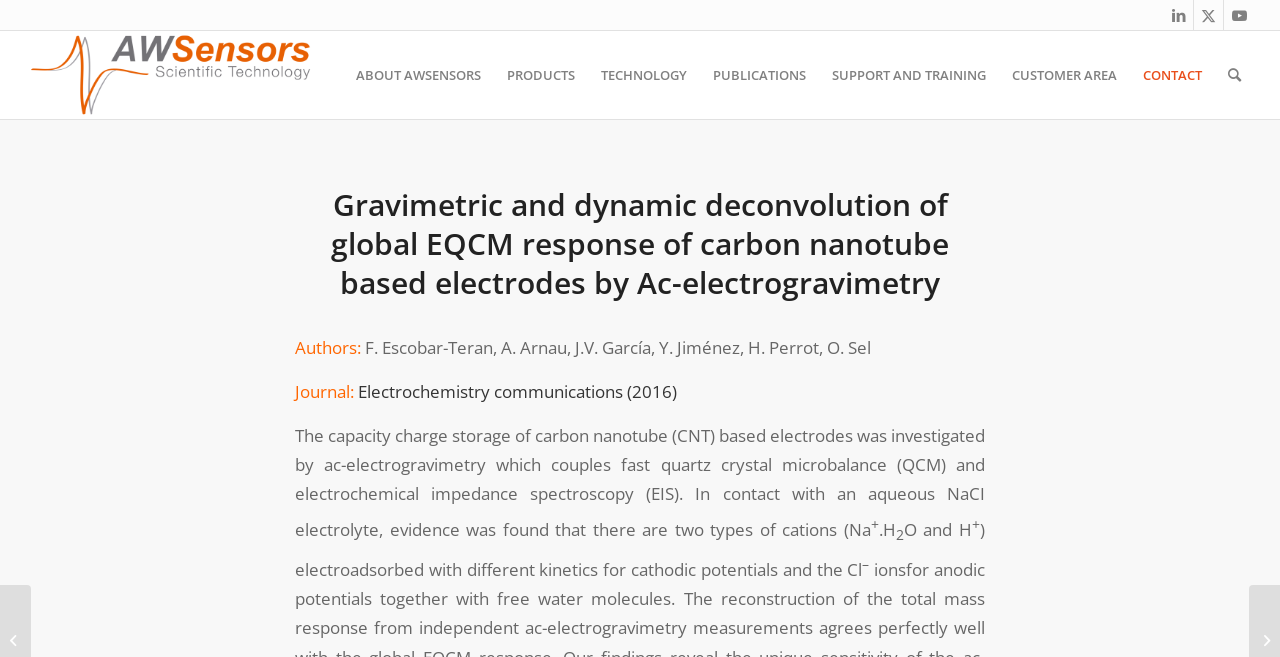Determine the bounding box coordinates for the area that needs to be clicked to fulfill this task: "Read the publication details". The coordinates must be given as four float numbers between 0 and 1, i.e., [left, top, right, bottom].

[0.23, 0.511, 0.68, 0.546]